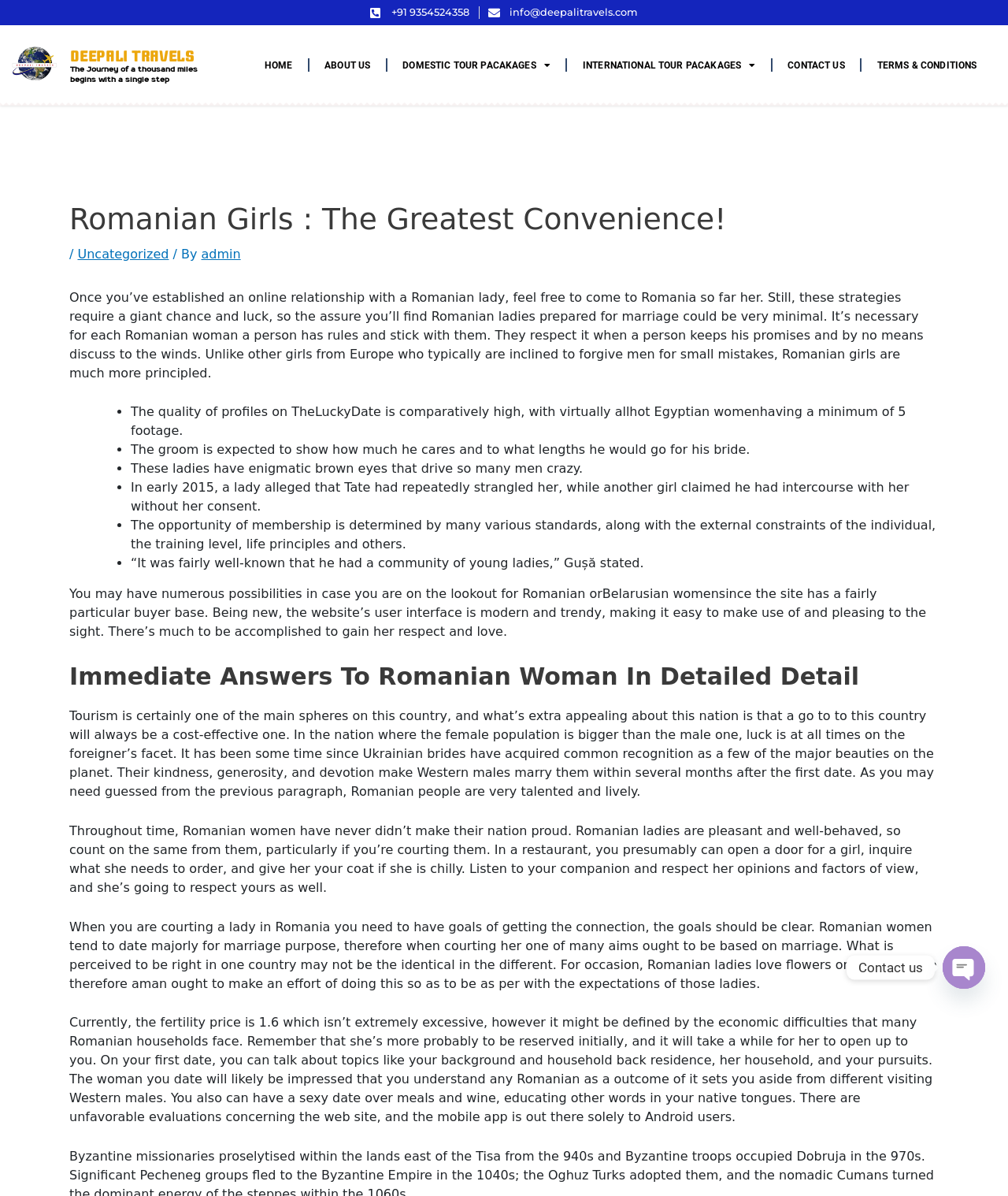How many links are there in the menu?
Using the image, respond with a single word or phrase.

5